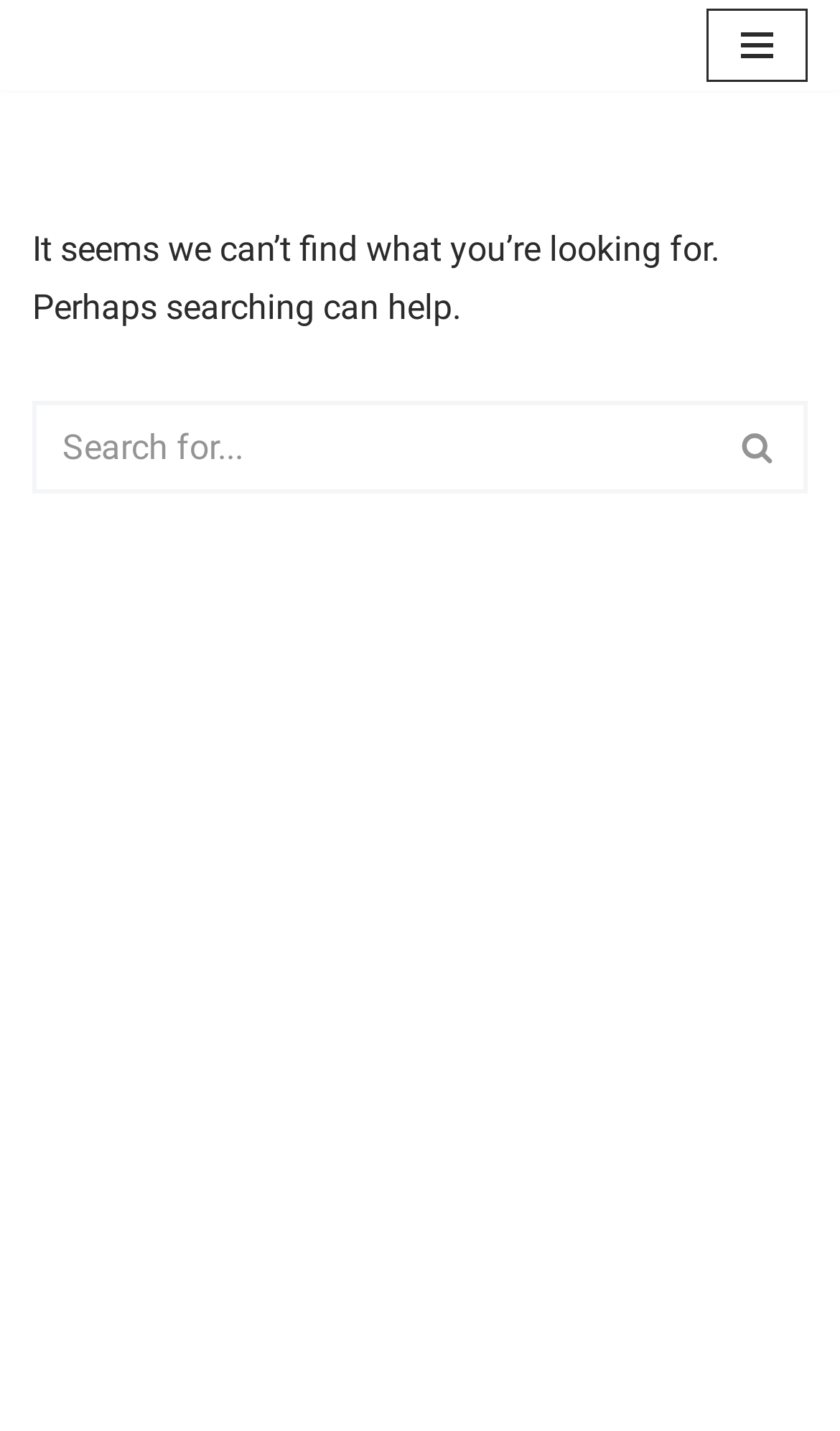Is there a search function on the page? Using the information from the screenshot, answer with a single word or phrase.

Yes